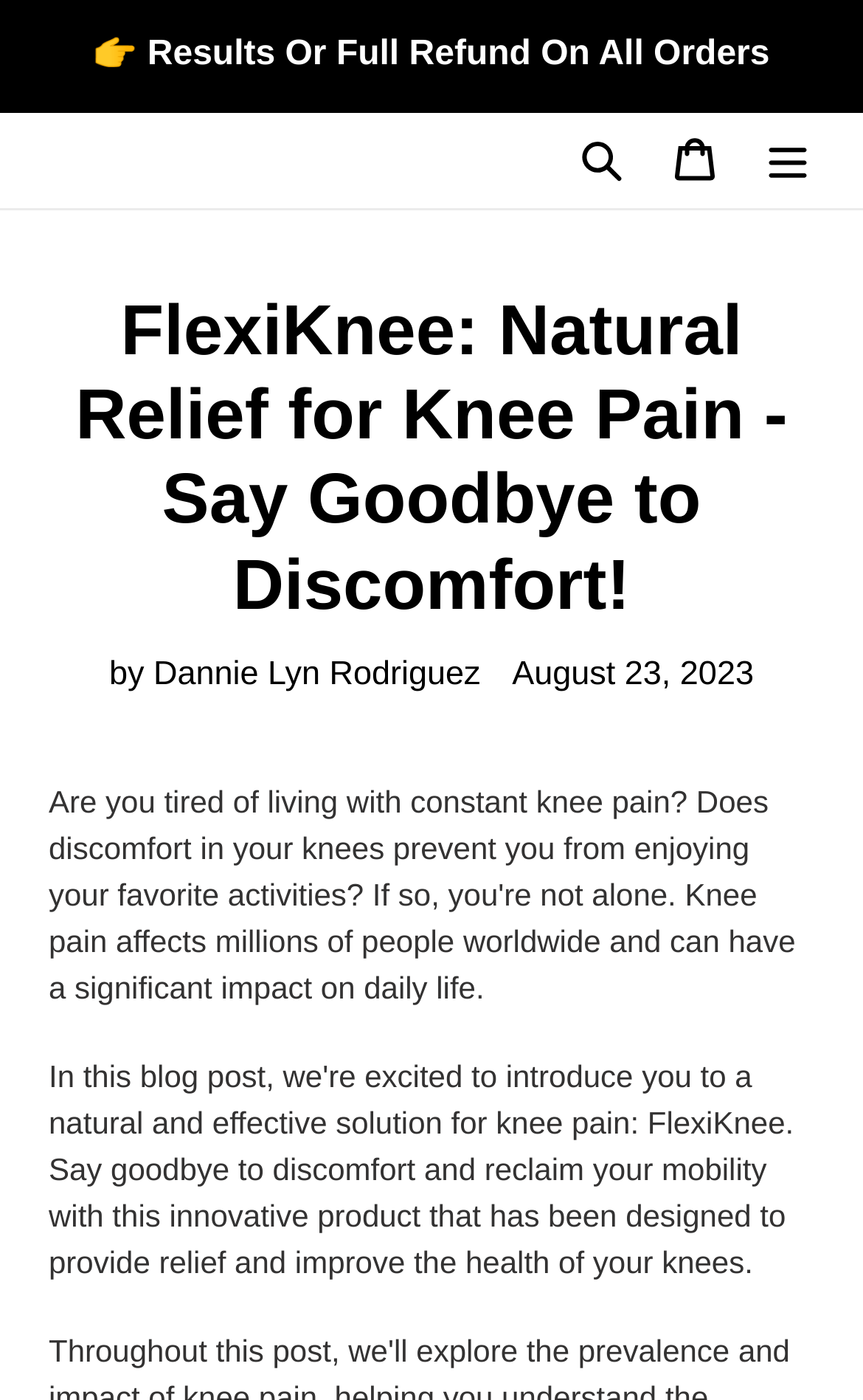Bounding box coordinates are specified in the format (top-left x, top-left y, bottom-right x, bottom-right y). All values are floating point numbers bounded between 0 and 1. Please provide the bounding box coordinate of the region this sentence describes: Cart 0 items

[0.751, 0.081, 0.859, 0.148]